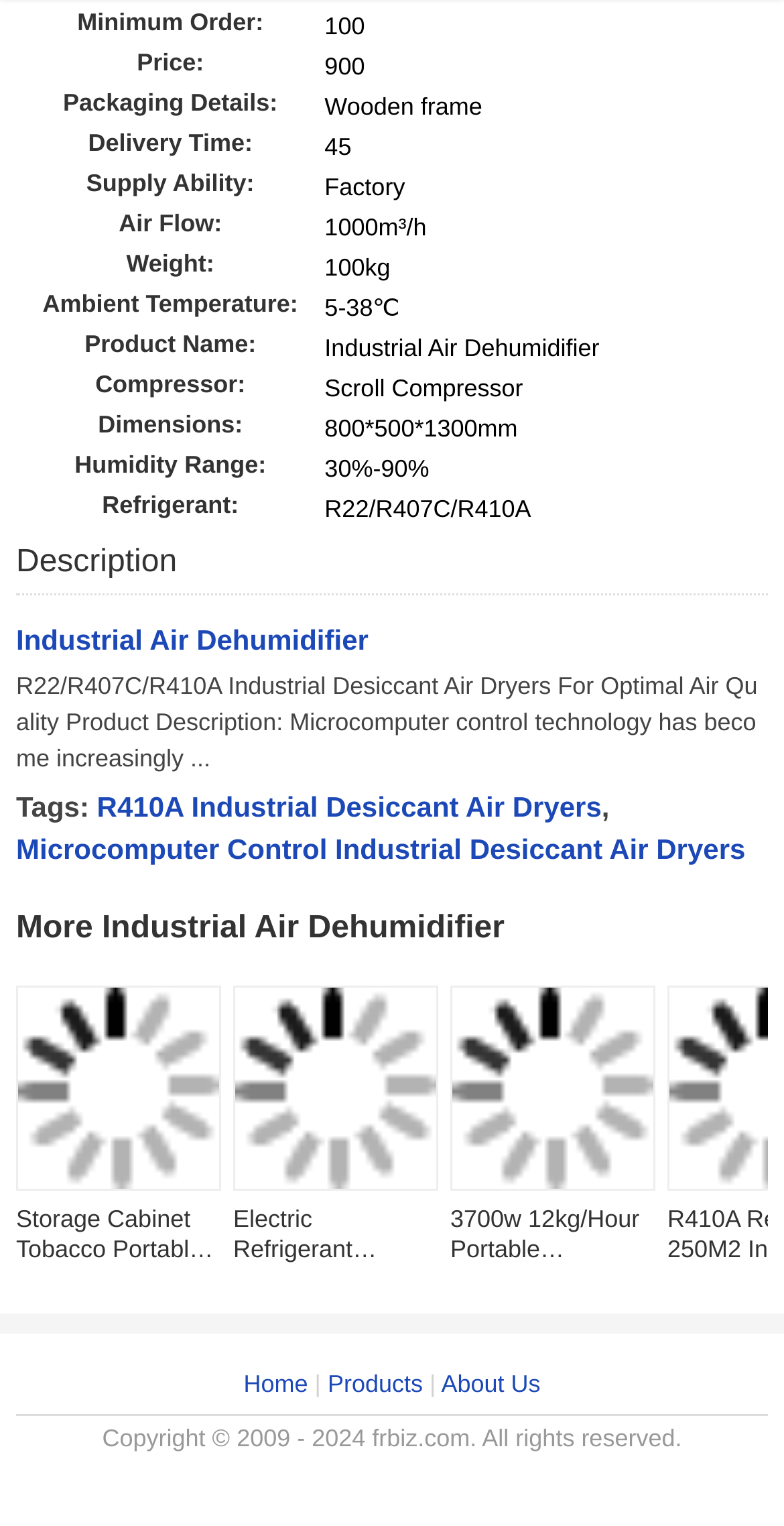Determine the bounding box coordinates in the format (top-left x, top-left y, bottom-right x, bottom-right y). Ensure all values are floating point numbers between 0 and 1. Identify the bounding box of the UI element described by: More Industrial Air Dehumidifier

[0.021, 0.583, 0.979, 0.628]